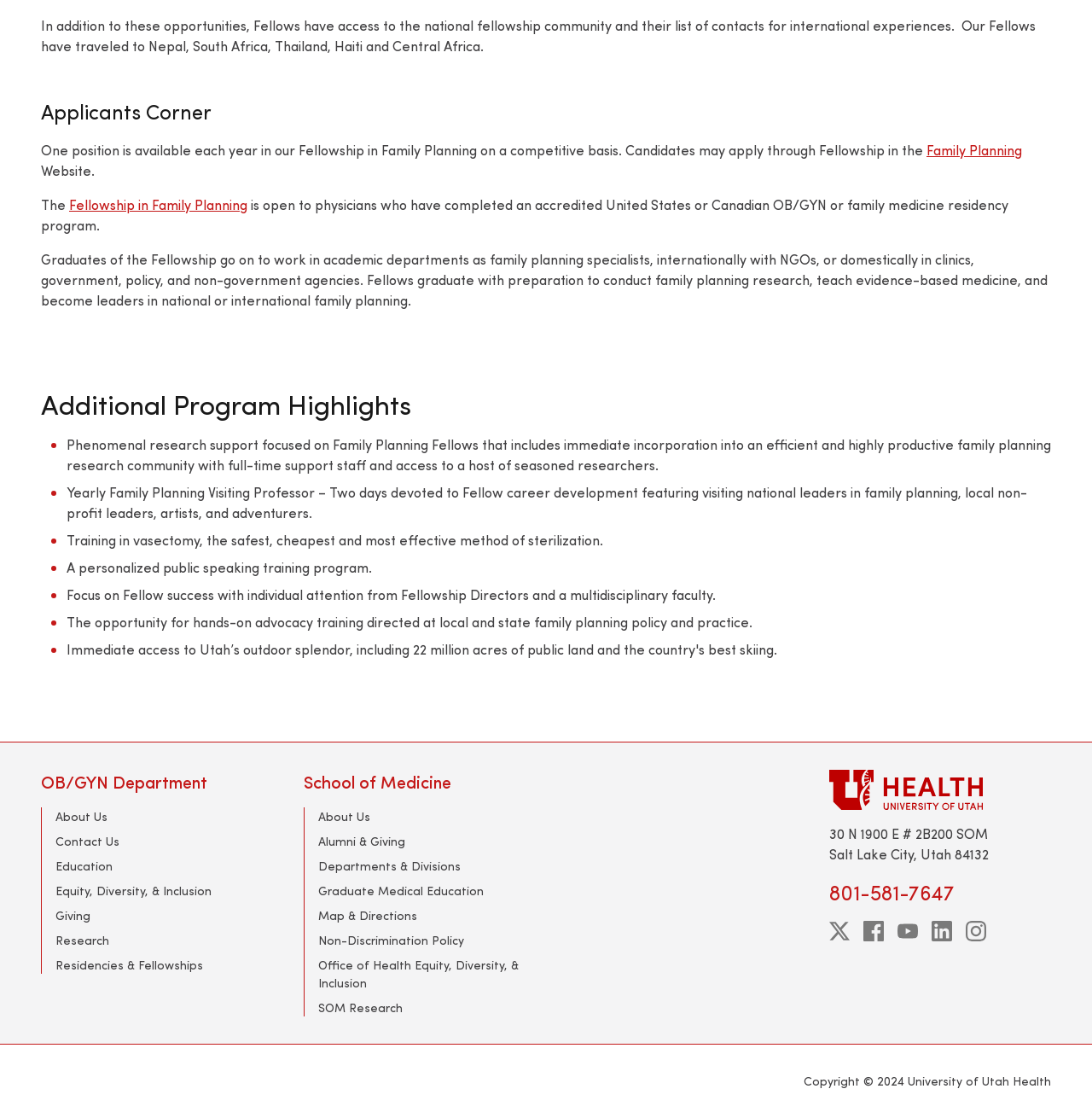Identify the bounding box coordinates of the clickable section necessary to follow the following instruction: "Click on the 'Family Planning' link". The coordinates should be presented as four float numbers from 0 to 1, i.e., [left, top, right, bottom].

[0.848, 0.126, 0.936, 0.142]